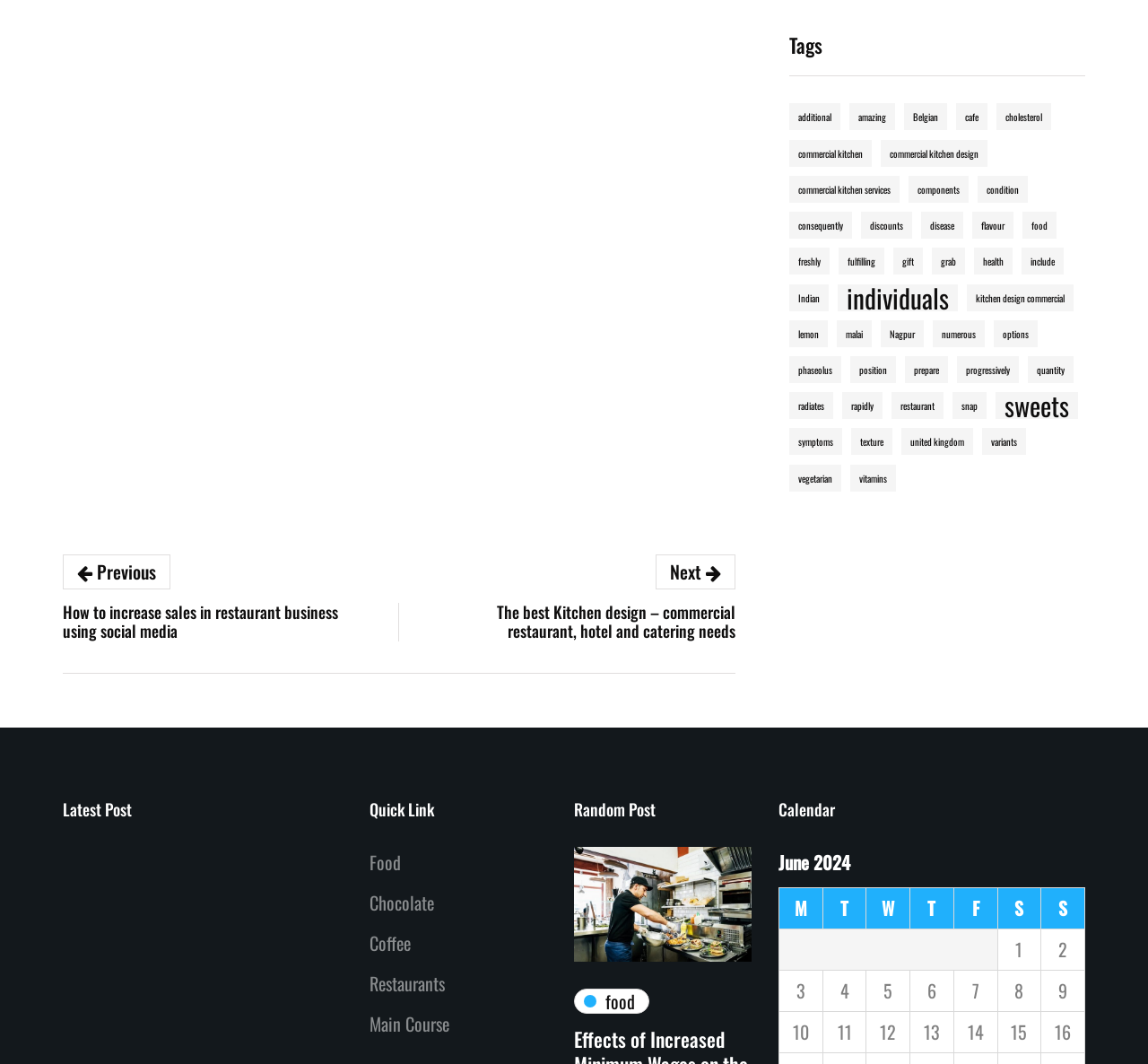Identify and provide the bounding box coordinates of the UI element described: "commercial kitchen design". The coordinates should be formatted as [left, top, right, bottom], with each number being a float between 0 and 1.

[0.767, 0.131, 0.86, 0.157]